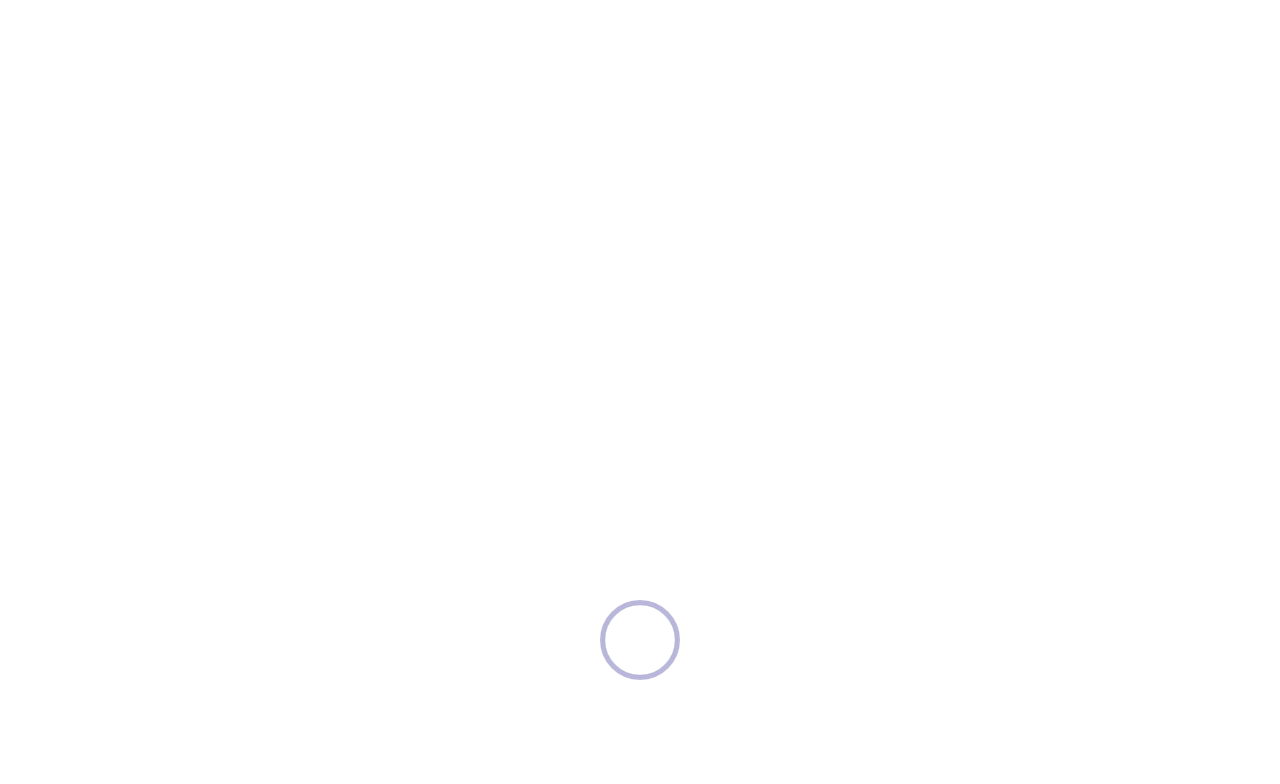Find the bounding box coordinates of the clickable area that will achieve the following instruction: "View HOME page".

[0.354, 0.417, 0.384, 0.436]